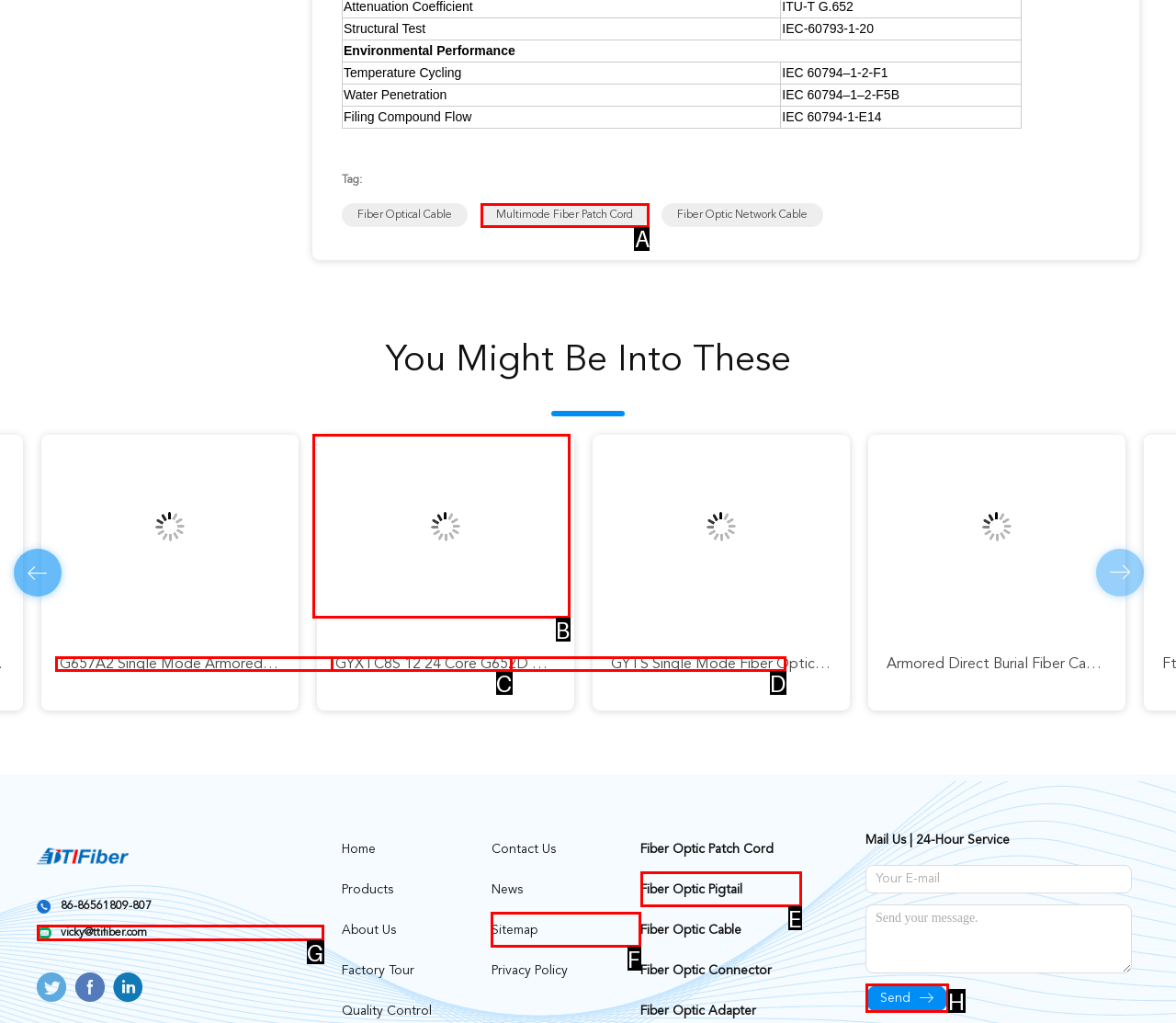Select the letter of the element you need to click to complete this task: Click on Multimode Fiber Patch Cord
Answer using the letter from the specified choices.

A